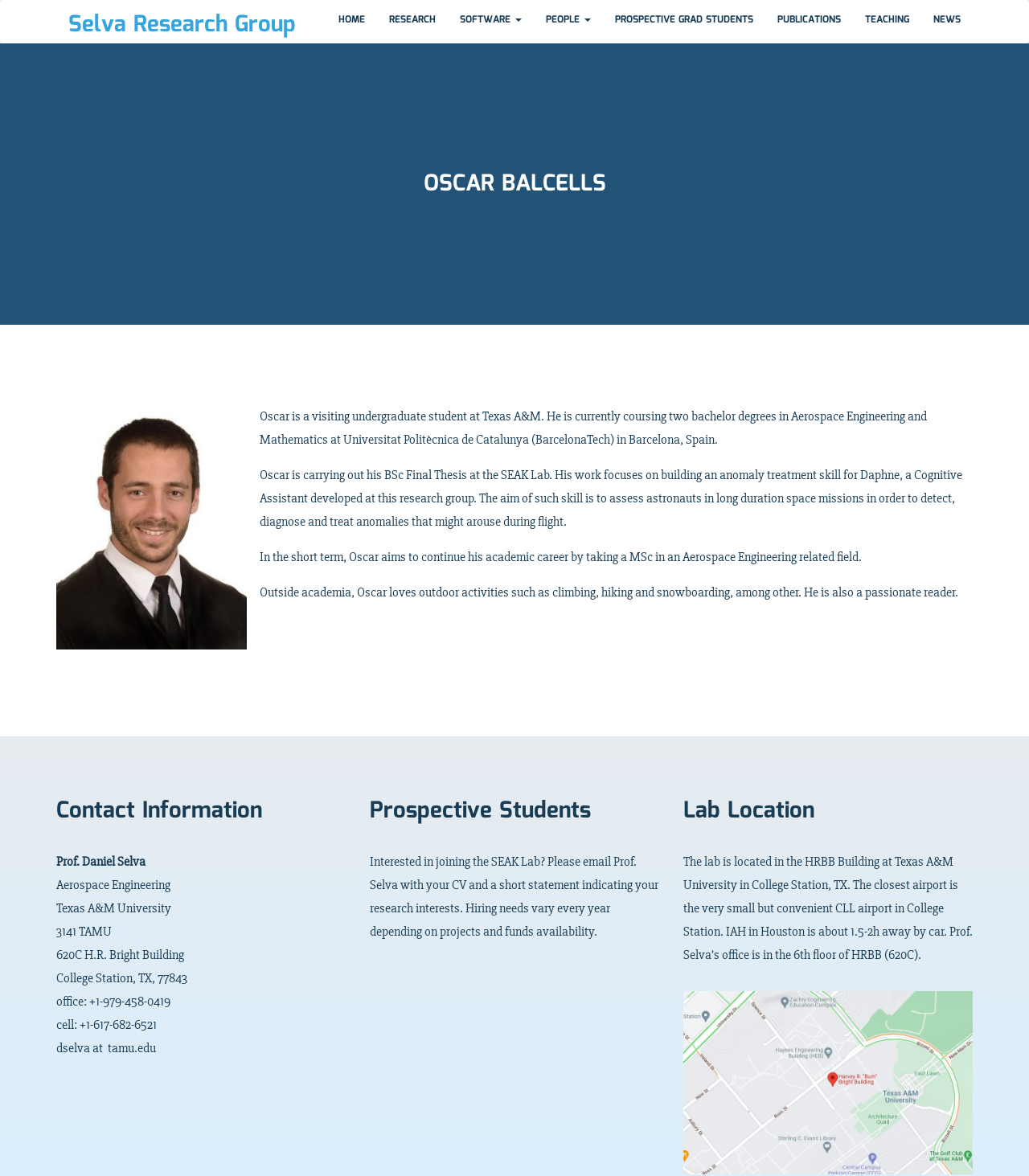Extract the heading text from the webpage.

Selva Research Group